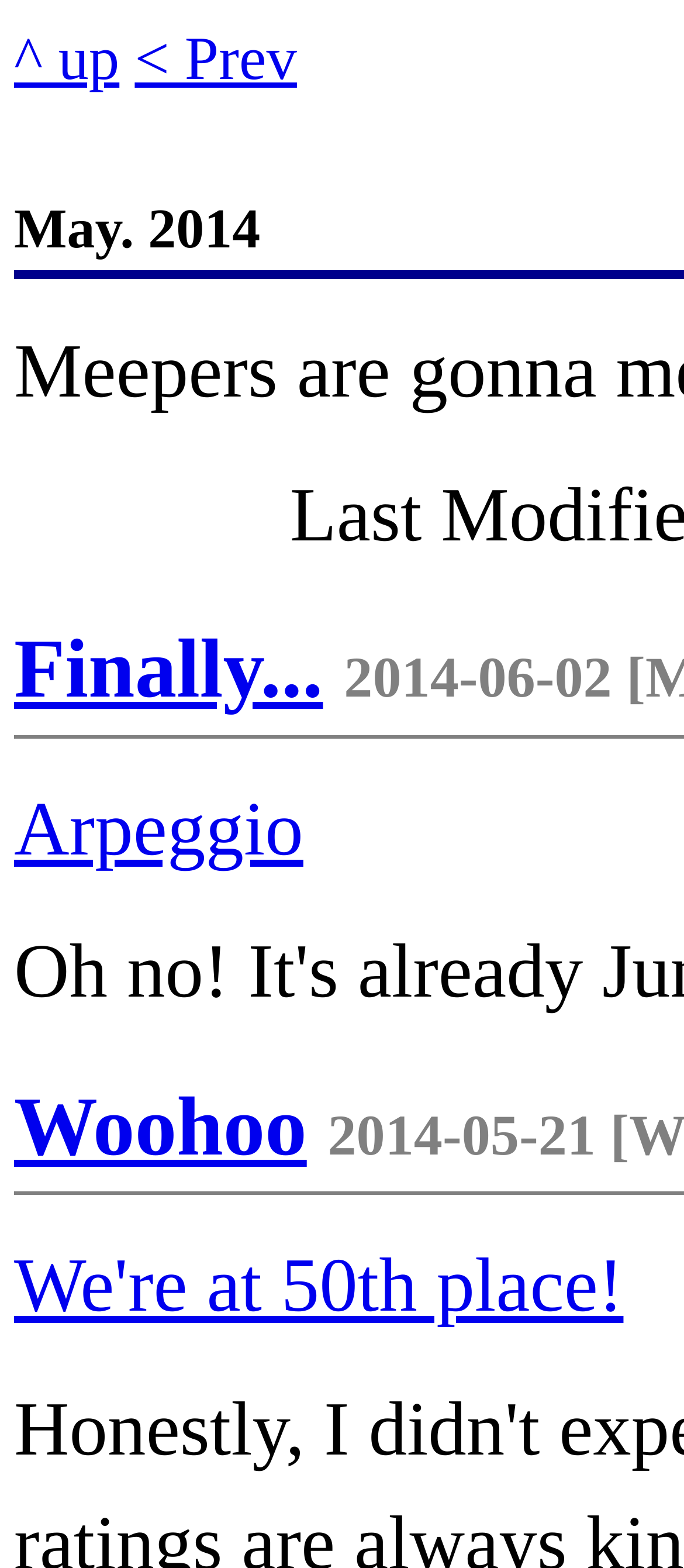Refer to the element description Woohoo and identify the corresponding bounding box in the screenshot. Format the coordinates as (top-left x, top-left y, bottom-right x, bottom-right y) with values in the range of 0 to 1.

[0.021, 0.69, 0.448, 0.748]